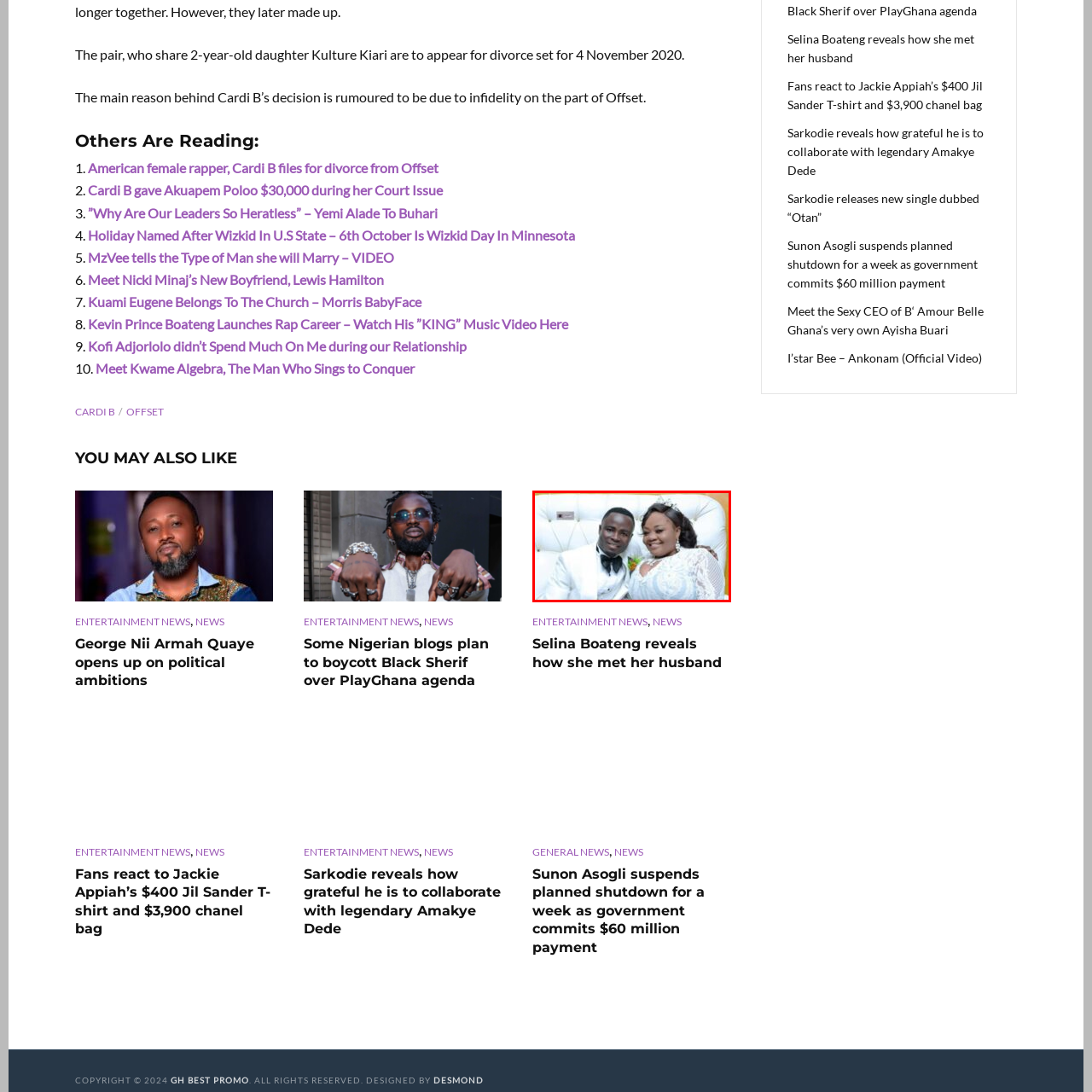What is the woman wearing on her head?
Look closely at the part of the image outlined in red and give a one-word or short phrase answer.

A delicate tiara